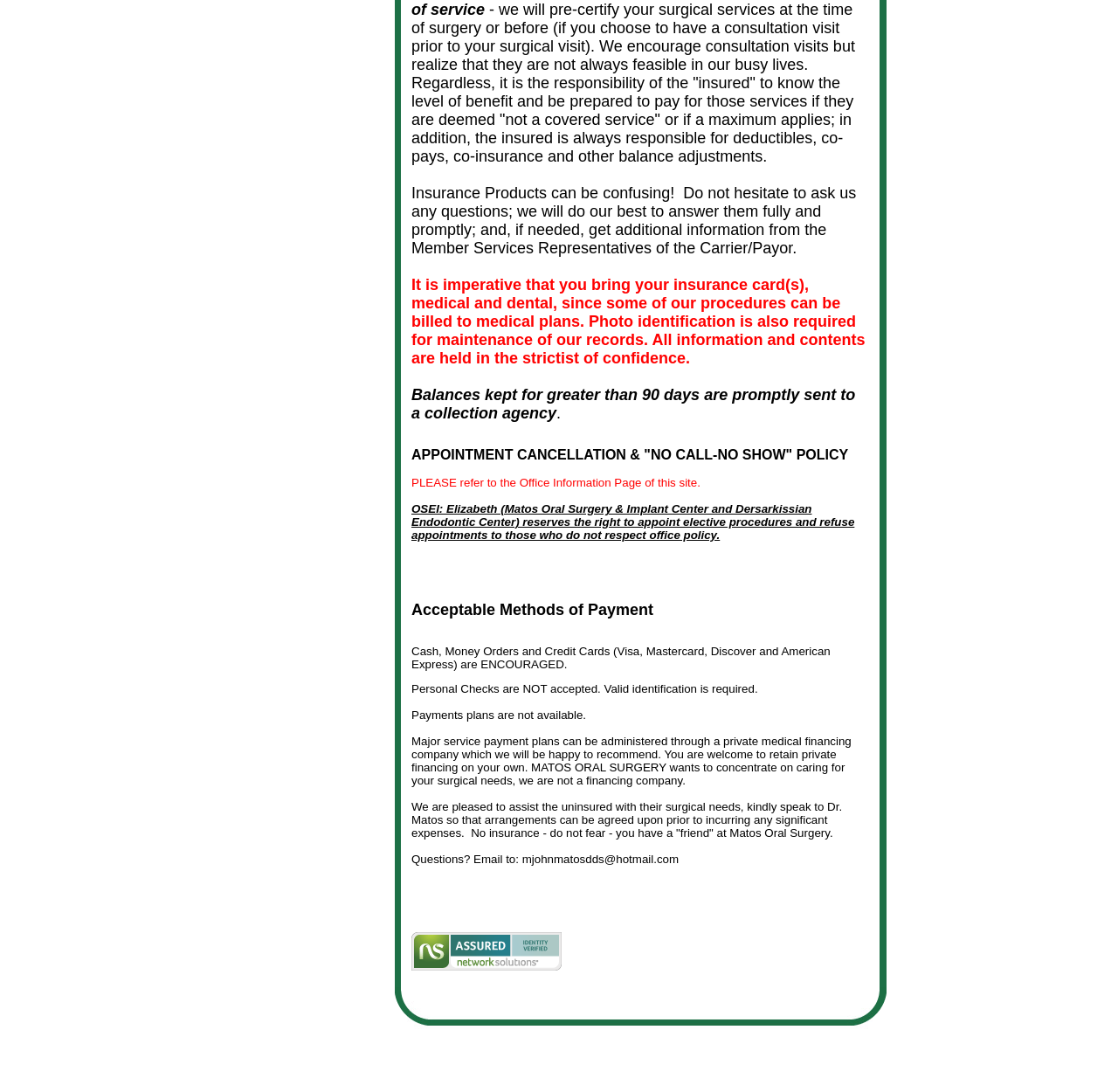Find the bounding box coordinates of the UI element according to this description: "parent_node: Acceptable Methods of Payment".

[0.368, 0.879, 0.502, 0.891]